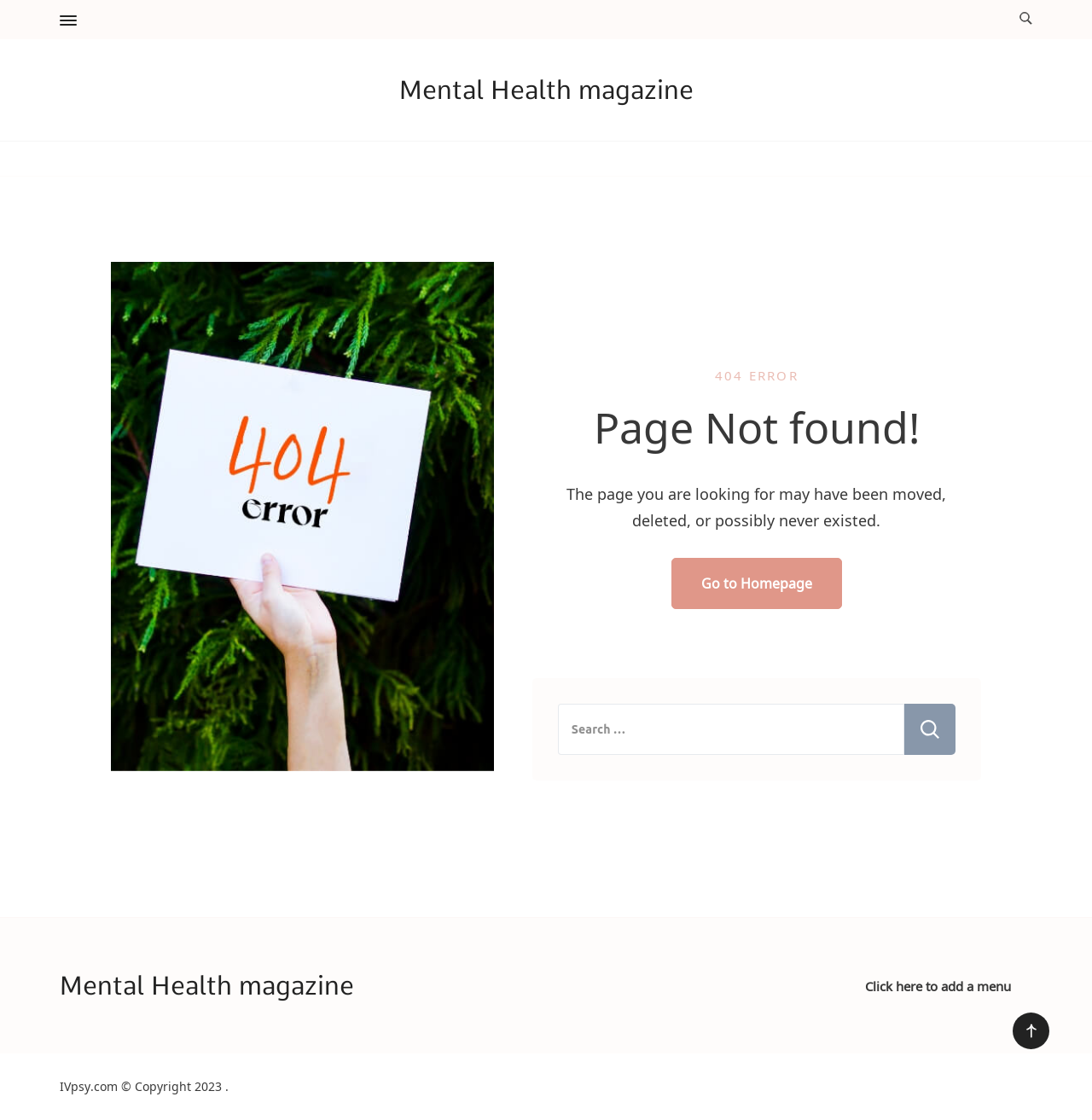Respond to the following question using a concise word or phrase: 
How many buttons are present on the top-right corner of the page?

2